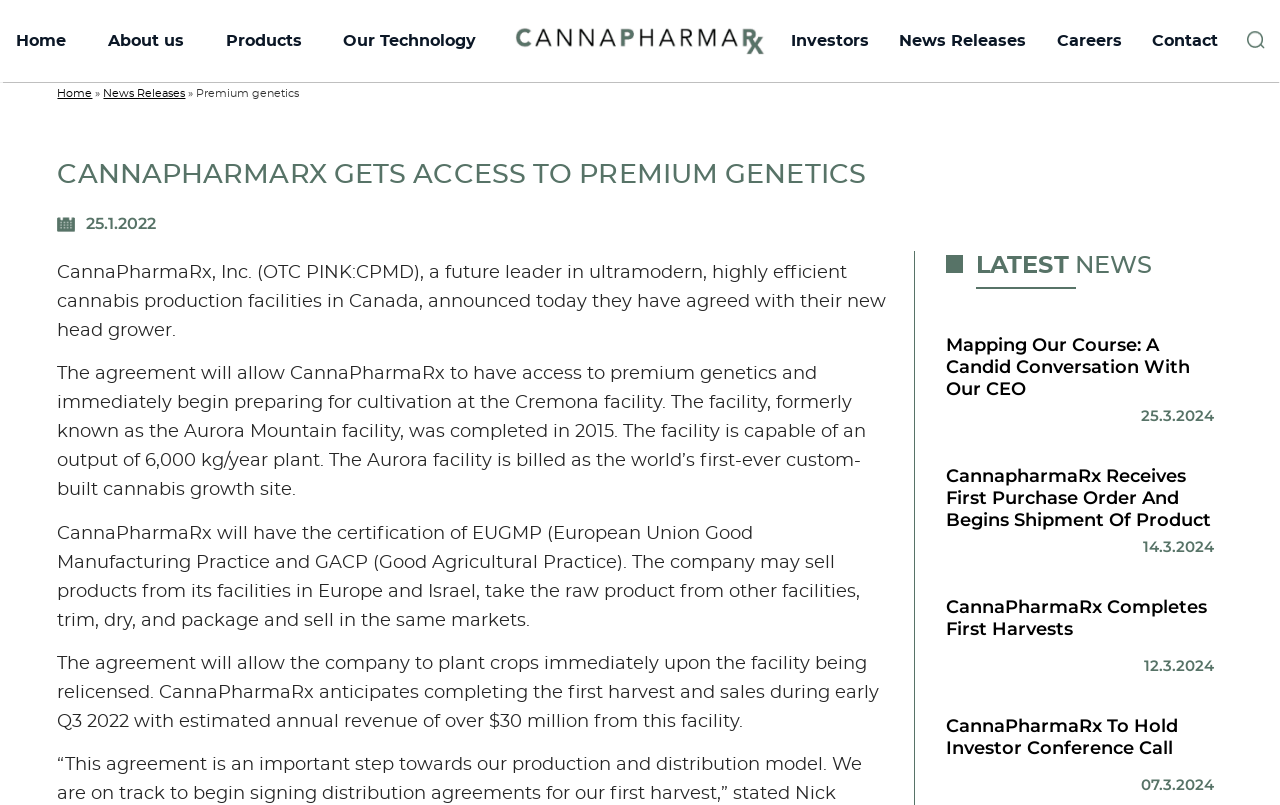Calculate the bounding box coordinates of the UI element given the description: "aria-label="Advertisement" name="aswift_2" title="Advertisement"".

None